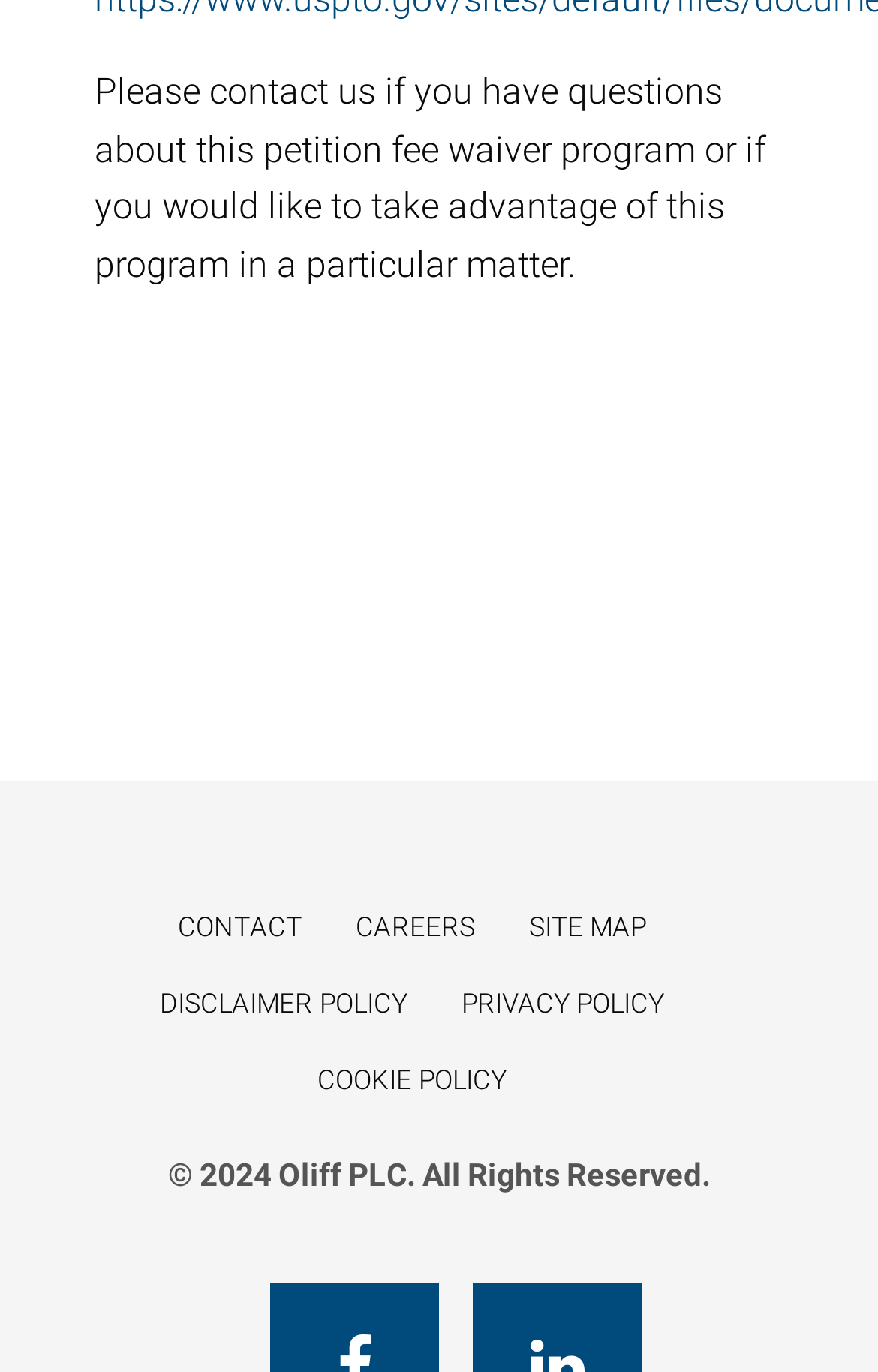How many navigation links are available at the bottom of the page?
Please craft a detailed and exhaustive response to the question.

There are six navigation links at the bottom of the page, namely 'CONTACT', 'CAREERS', 'SITE MAP', 'DISCLAIMER POLICY', 'PRIVACY POLICY', and 'COOKIE POLICY'.